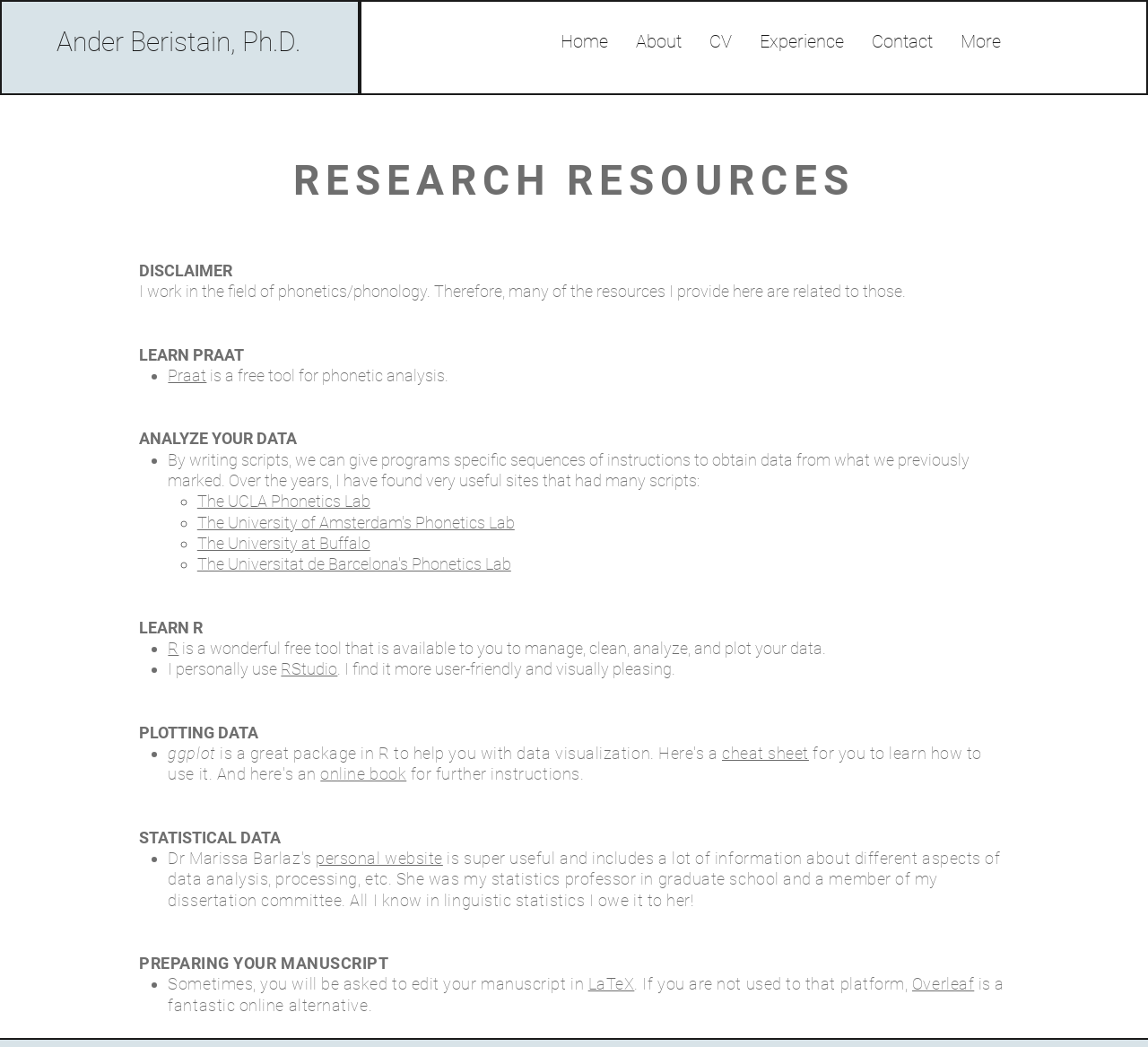Determine the bounding box coordinates of the region to click in order to accomplish the following instruction: "Learn about Praat". Provide the coordinates as four float numbers between 0 and 1, specifically [left, top, right, bottom].

[0.146, 0.35, 0.18, 0.368]